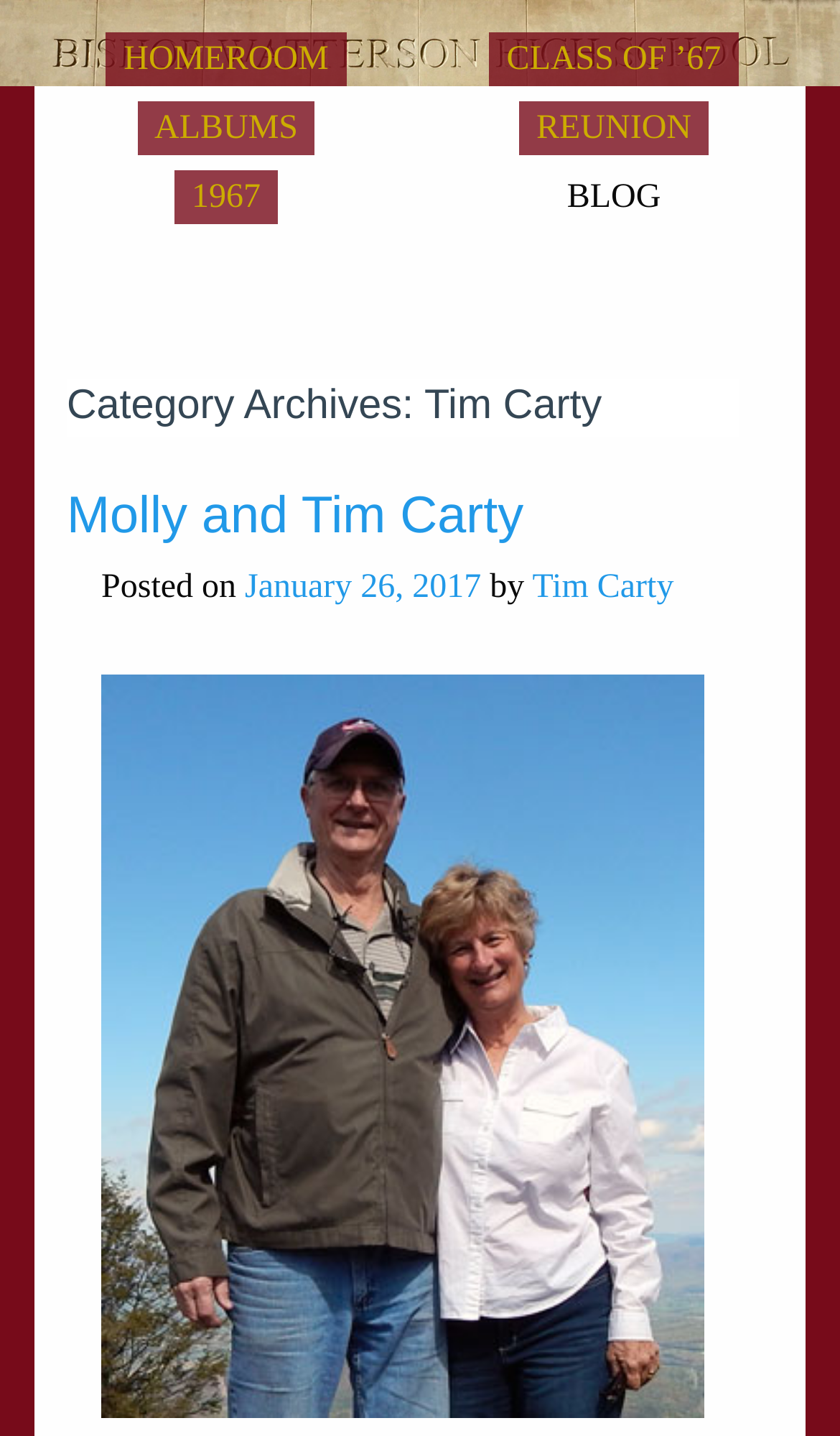Can you locate the main headline on this webpage and provide its text content?

Category Archives: Tim Carty